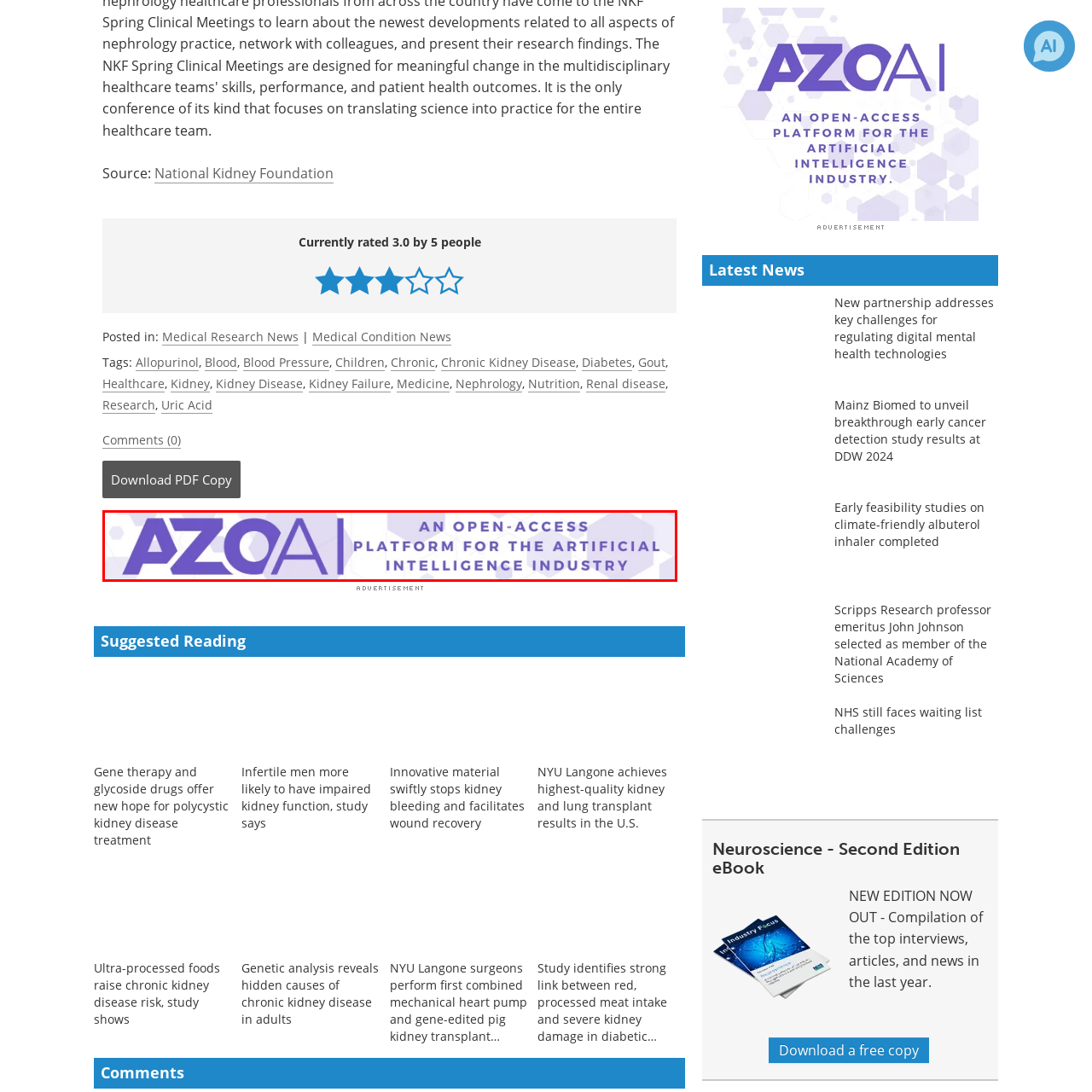What is the purpose of AZoAi?
Focus on the image highlighted by the red bounding box and give a comprehensive answer using the details from the image.

The purpose of AZoAi can be inferred from its description as an 'open-access platform for the artificial intelligence industry'. This implies that the platform aims to provide accessible resources and information to its users, which includes both industry professionals and the interested public.